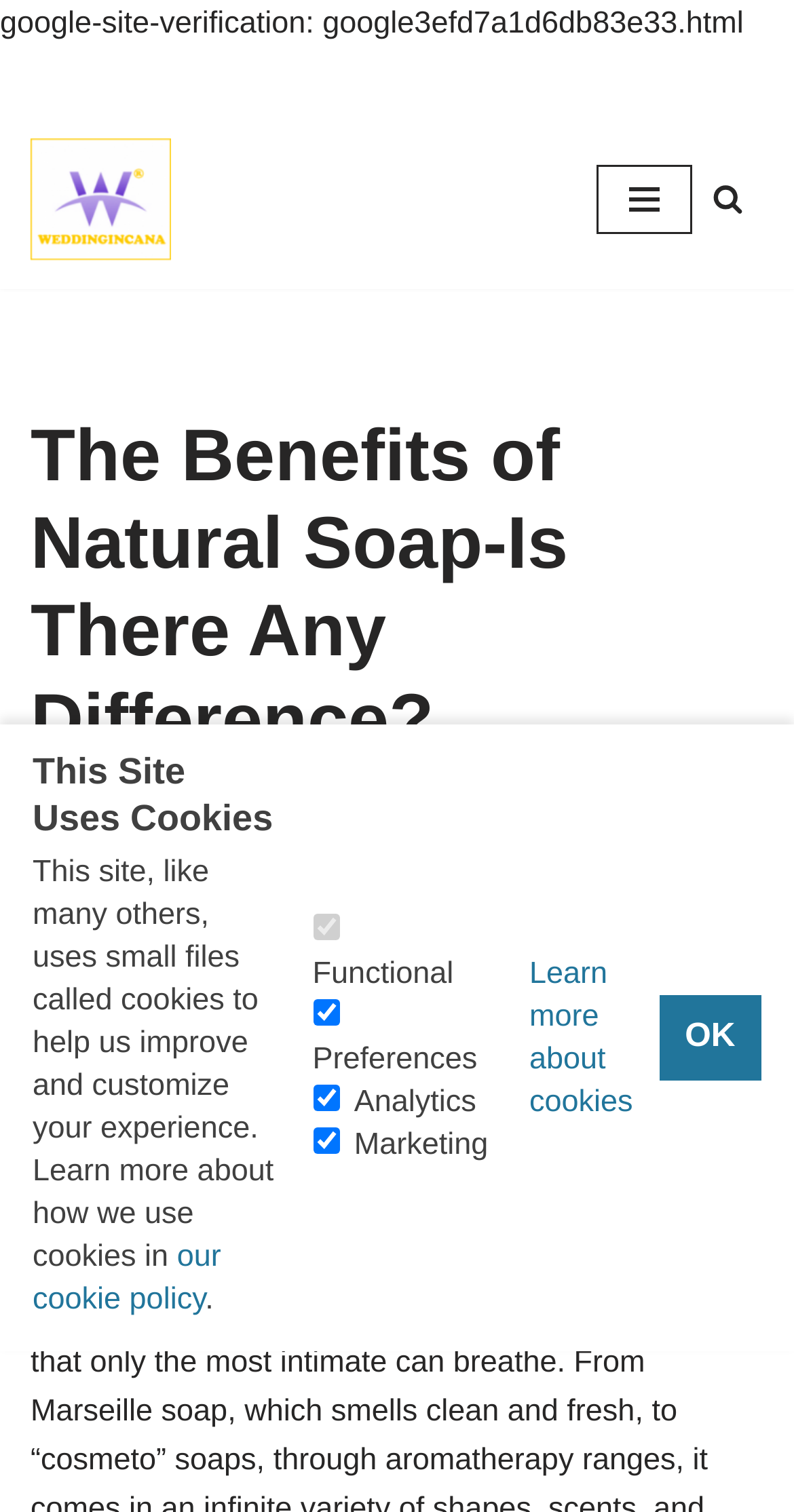Please identify the bounding box coordinates of the clickable element to fulfill the following instruction: "Learn more about cookies". The coordinates should be four float numbers between 0 and 1, i.e., [left, top, right, bottom].

[0.667, 0.632, 0.797, 0.74]